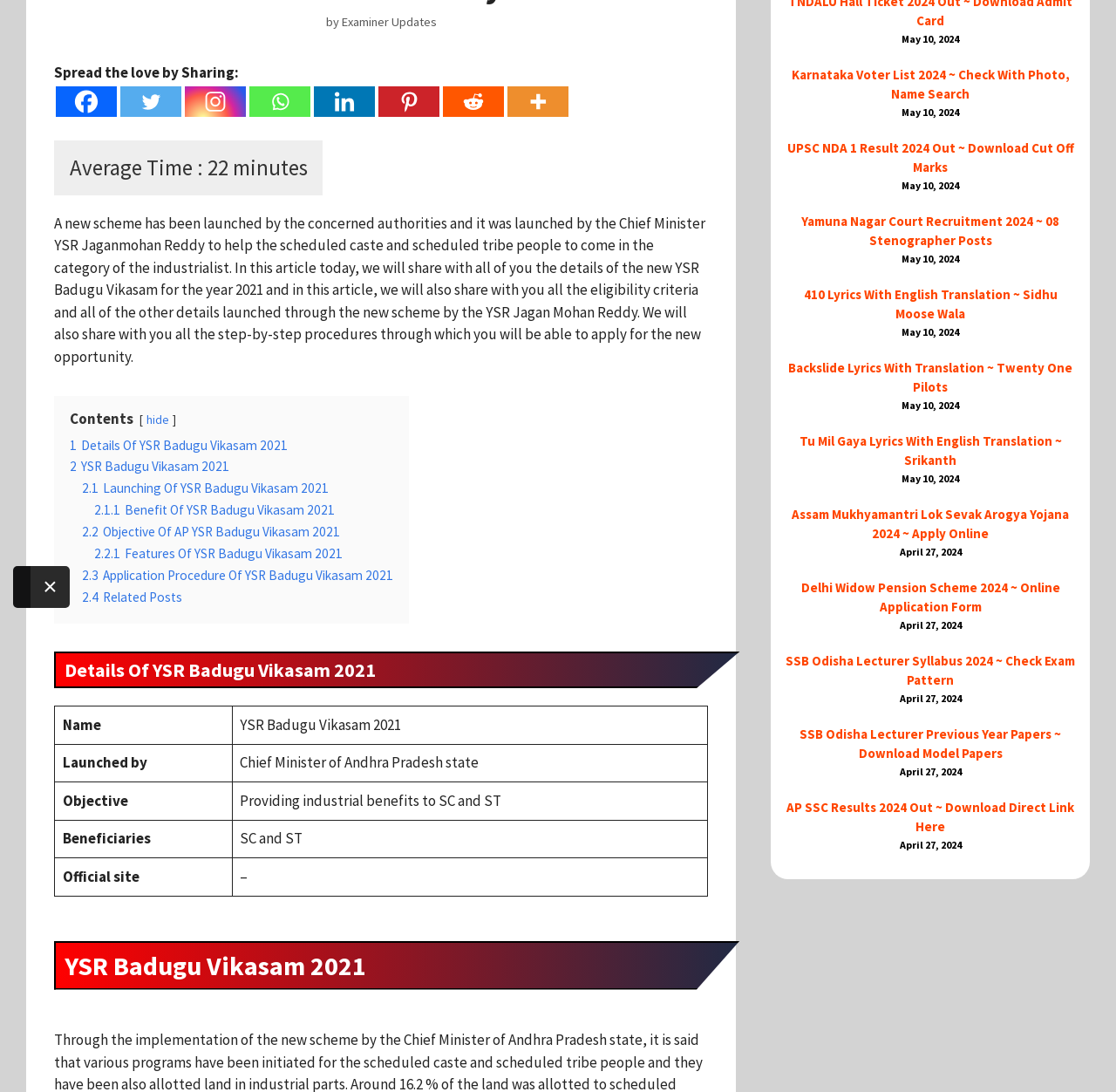Provide the bounding box coordinates for the UI element that is described as: "2.4 Related Posts".

[0.073, 0.539, 0.163, 0.554]